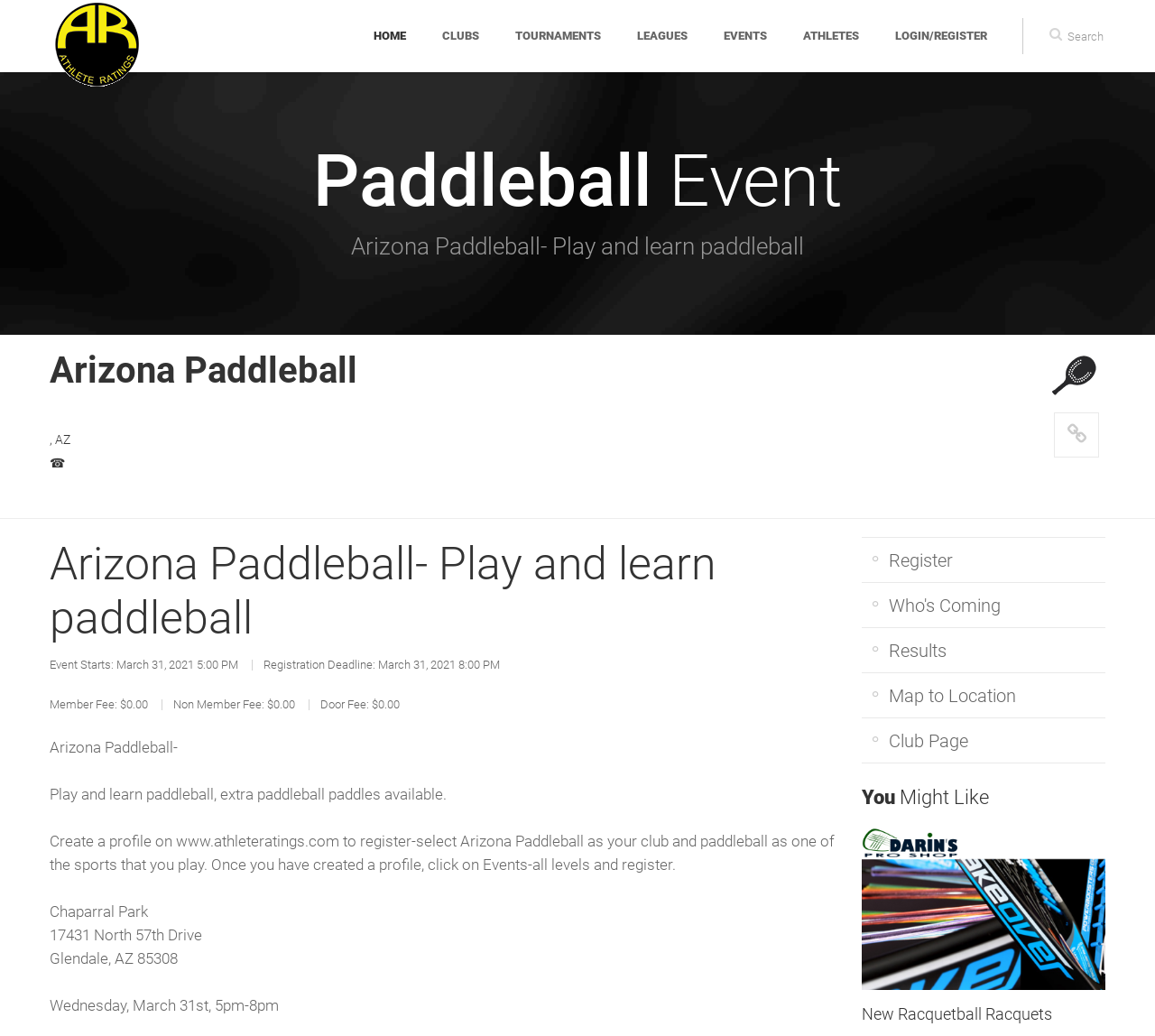Give a concise answer using only one word or phrase for this question:
What is the event start date?

March 31, 2021